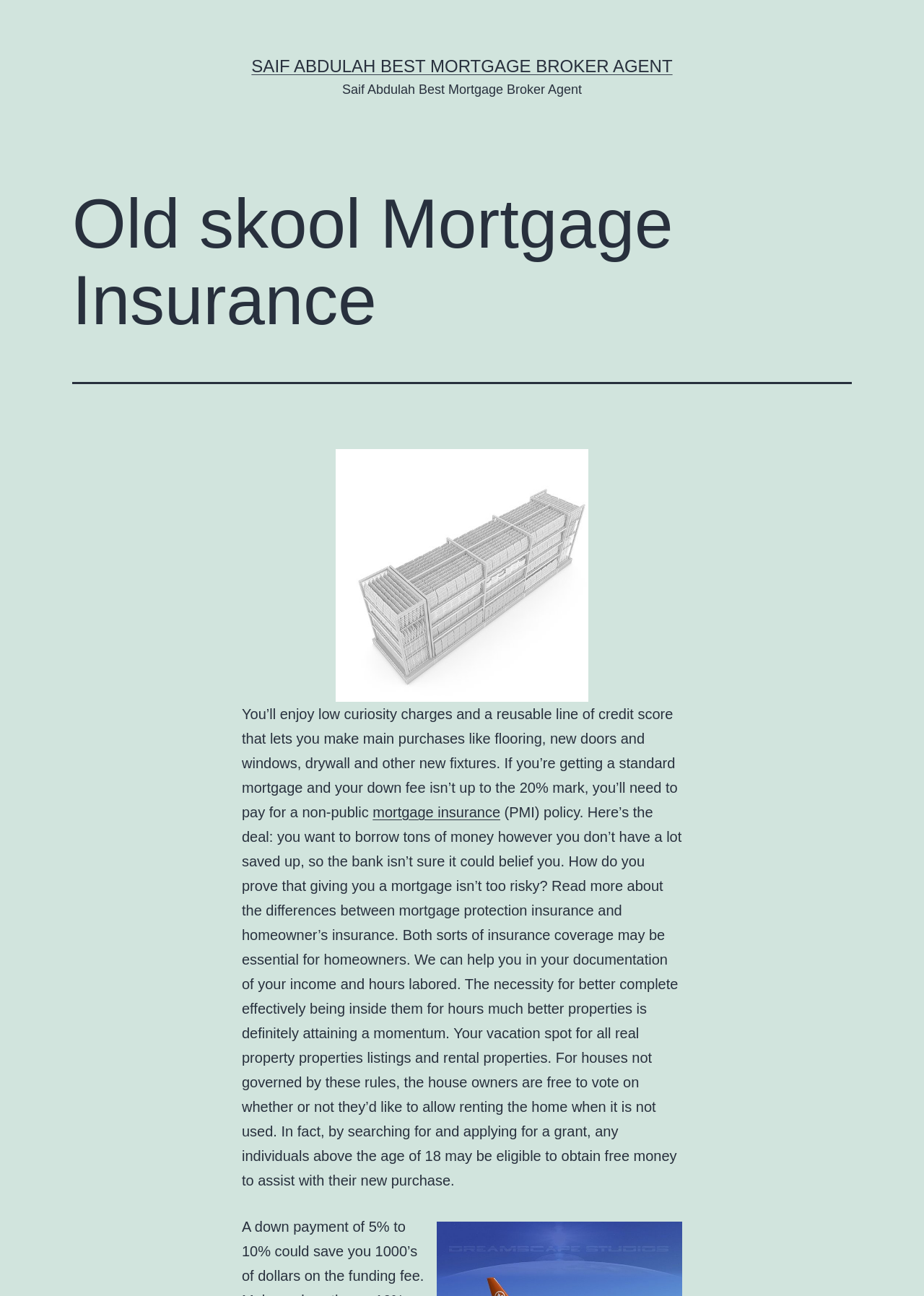What is the purpose of mortgage insurance?
Look at the image and answer the question with a single word or phrase.

To prove trustworthiness to the bank